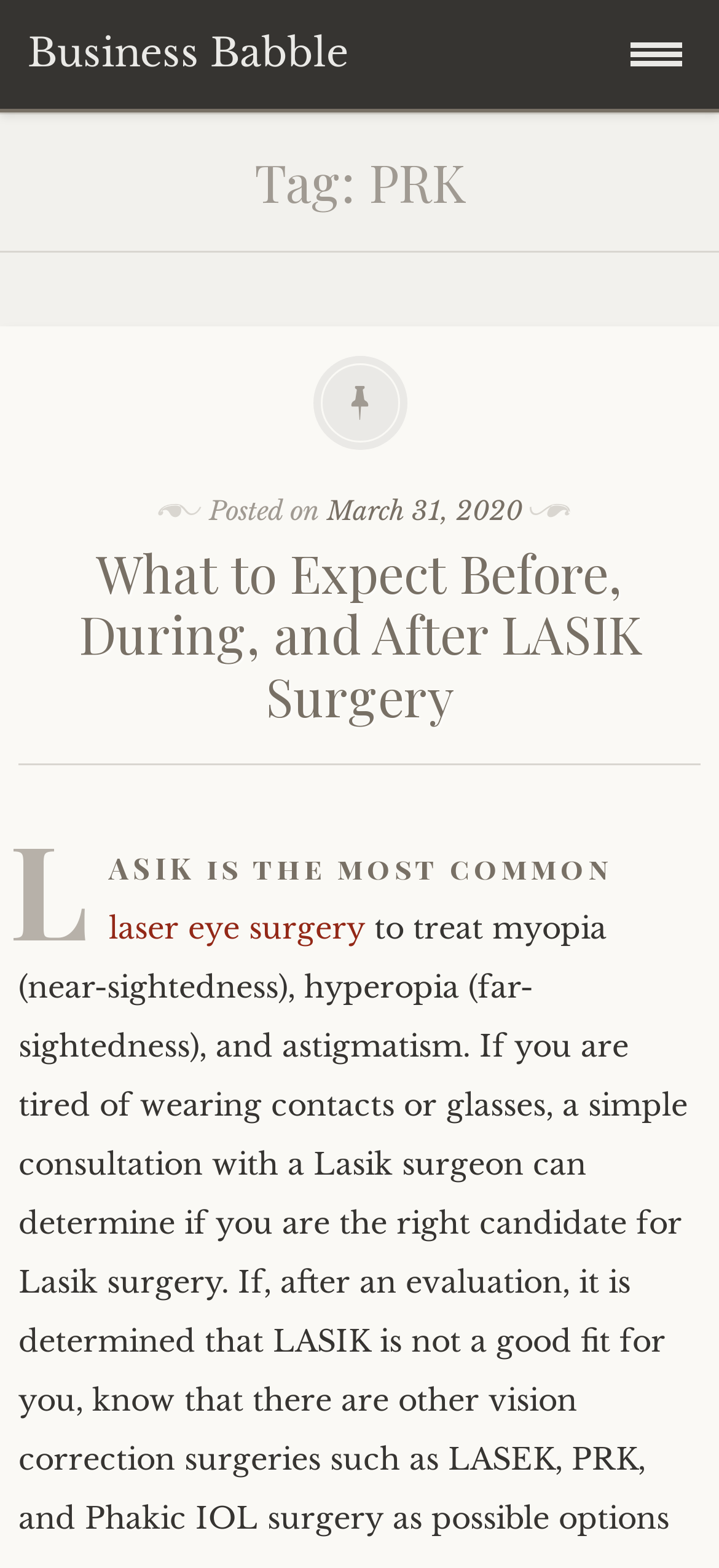Bounding box coordinates are specified in the format (top-left x, top-left y, bottom-right x, bottom-right y). All values are floating point numbers bounded between 0 and 1. Please provide the bounding box coordinate of the region this sentence describes: March 31, 2020April 1, 2020

[0.454, 0.315, 0.726, 0.336]